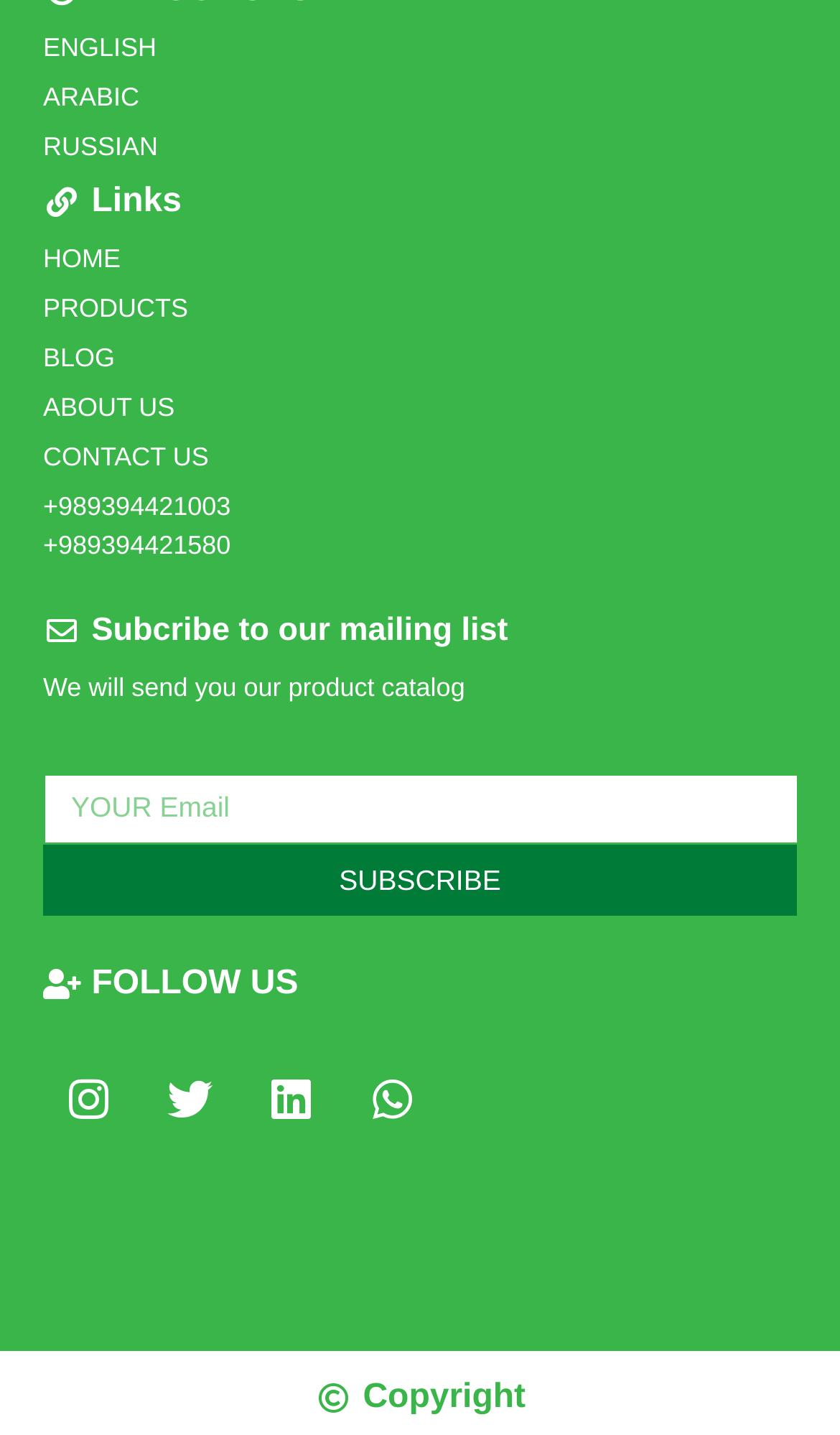Please specify the bounding box coordinates in the format (top-left x, top-left y, bottom-right x, bottom-right y), with all values as floating point numbers between 0 and 1. Identify the bounding box of the UI element described by: about us

[0.051, 0.271, 0.949, 0.298]